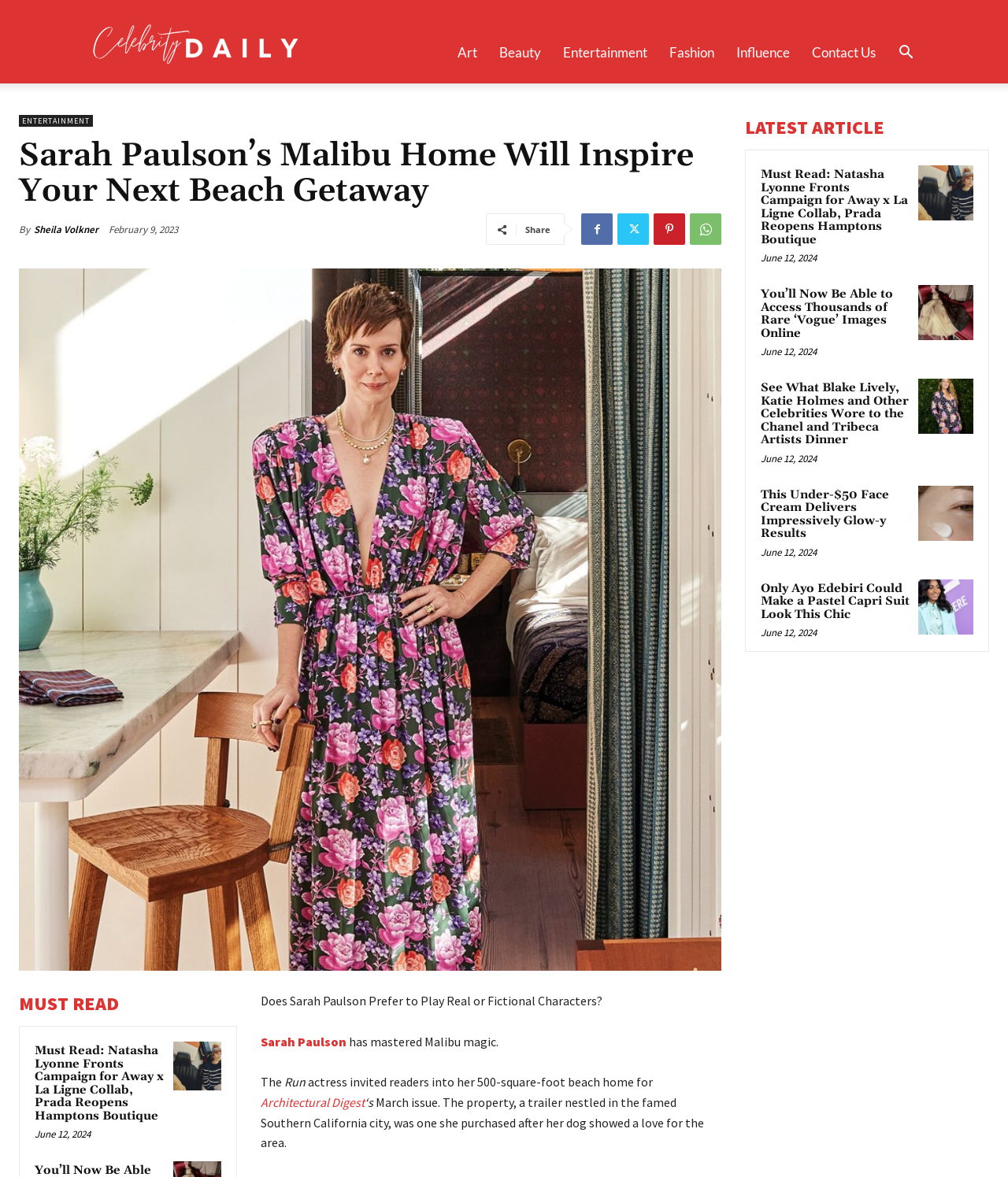What is the theme of the article 'Must Read: Natasha Lyonne Fronts Campaign for Away x La Ligne Collab, Prada Reopens Hamptons Boutique'?
Please use the image to provide an in-depth answer to the question.

The article 'Must Read: Natasha Lyonne Fronts Campaign for Away x La Ligne Collab, Prada Reopens Hamptons Boutique' appears to be related to fashion, as it mentions a campaign and a boutique reopening, suggesting that the theme of the article is fashion.